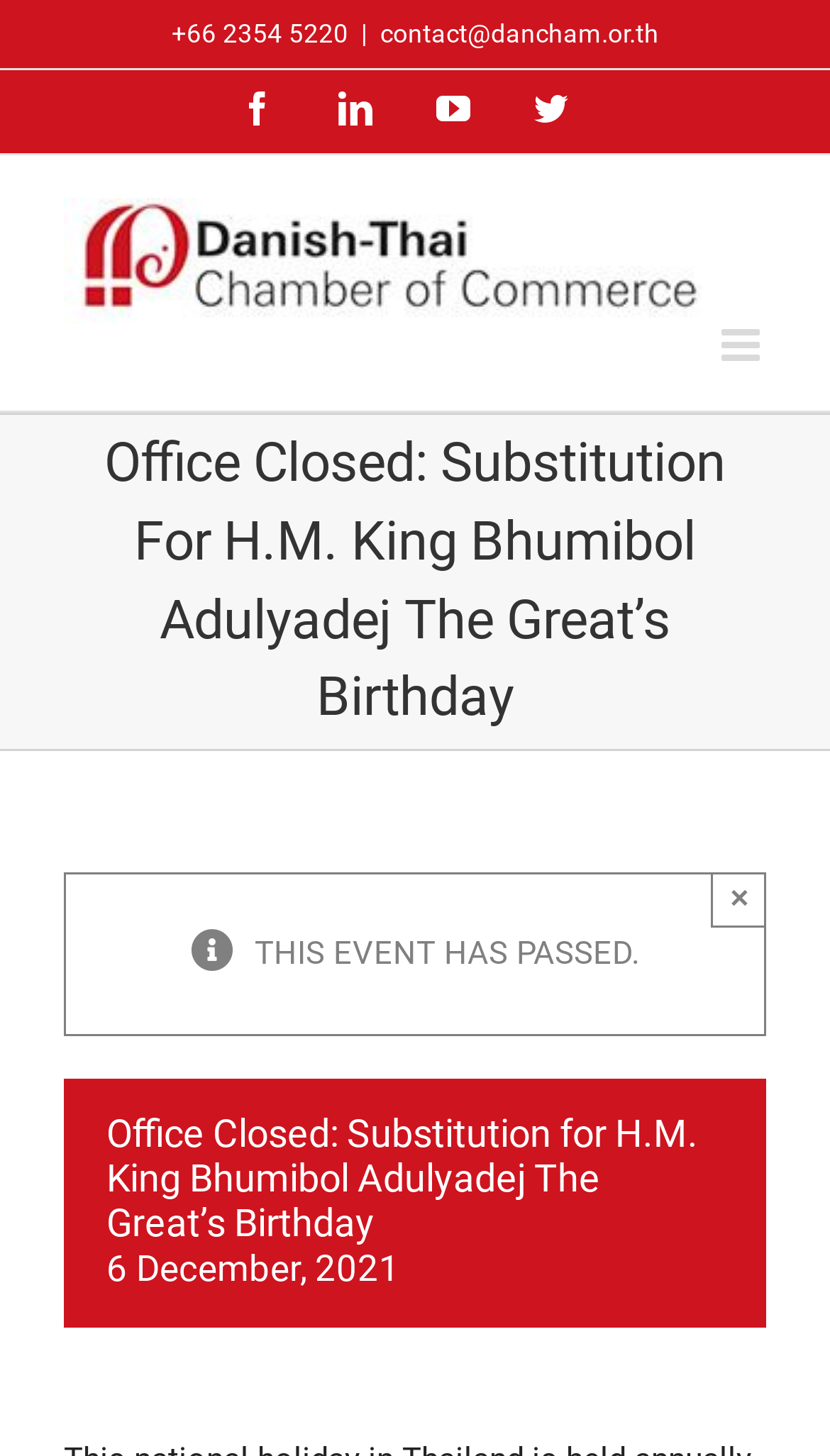Using the information shown in the image, answer the question with as much detail as possible: Is the event mentioned on the webpage still ongoing?

I found the answer by looking at the alert element on the webpage, which has a bounding box coordinates [0.077, 0.599, 0.923, 0.712]. The alert element contains a static text element with the text 'THIS EVENT HAS PASSED.', which indicates that the event is no longer ongoing.